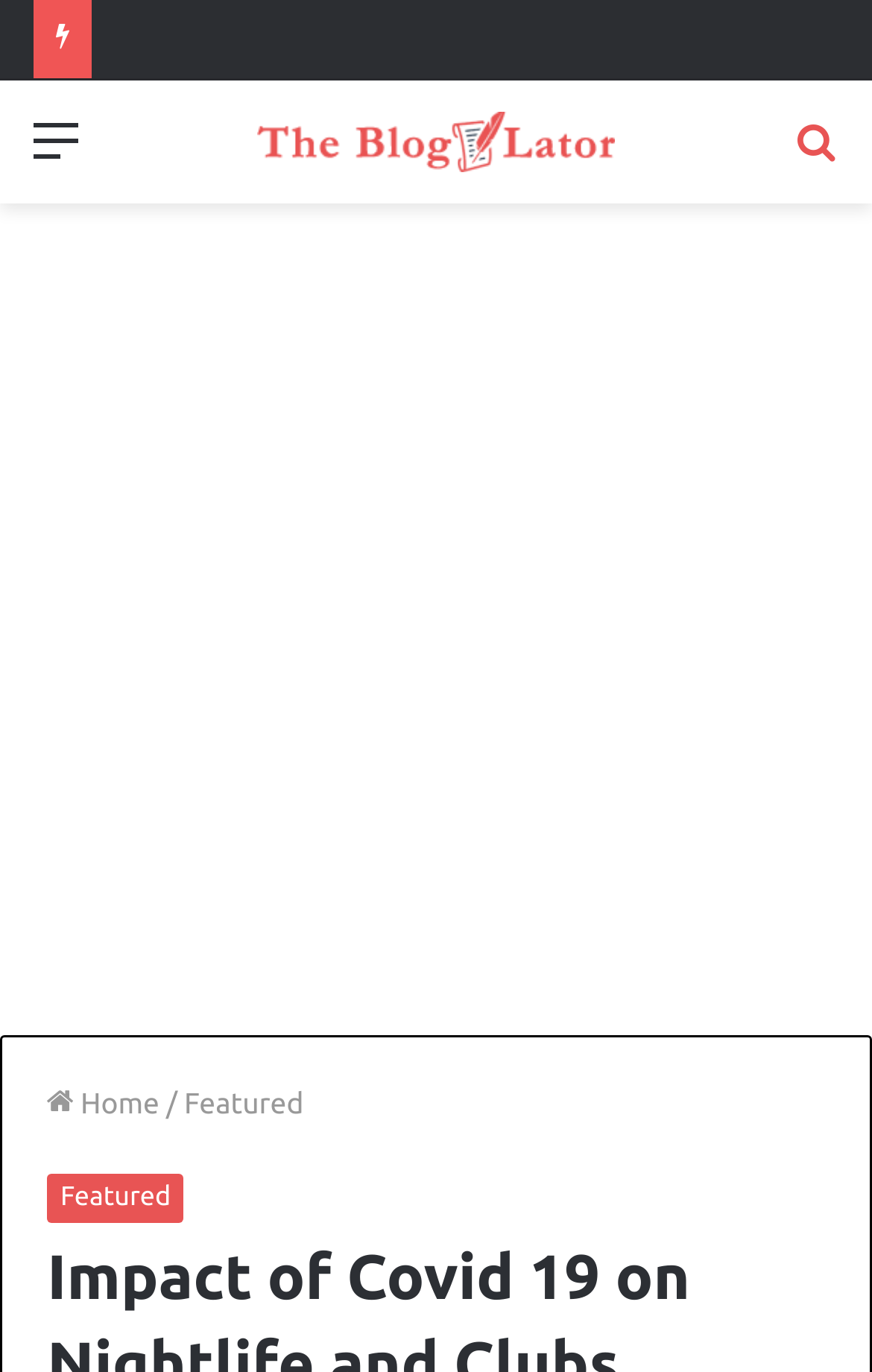Provide a one-word or short-phrase answer to the question:
What is the purpose of the iframe?

Advertisement